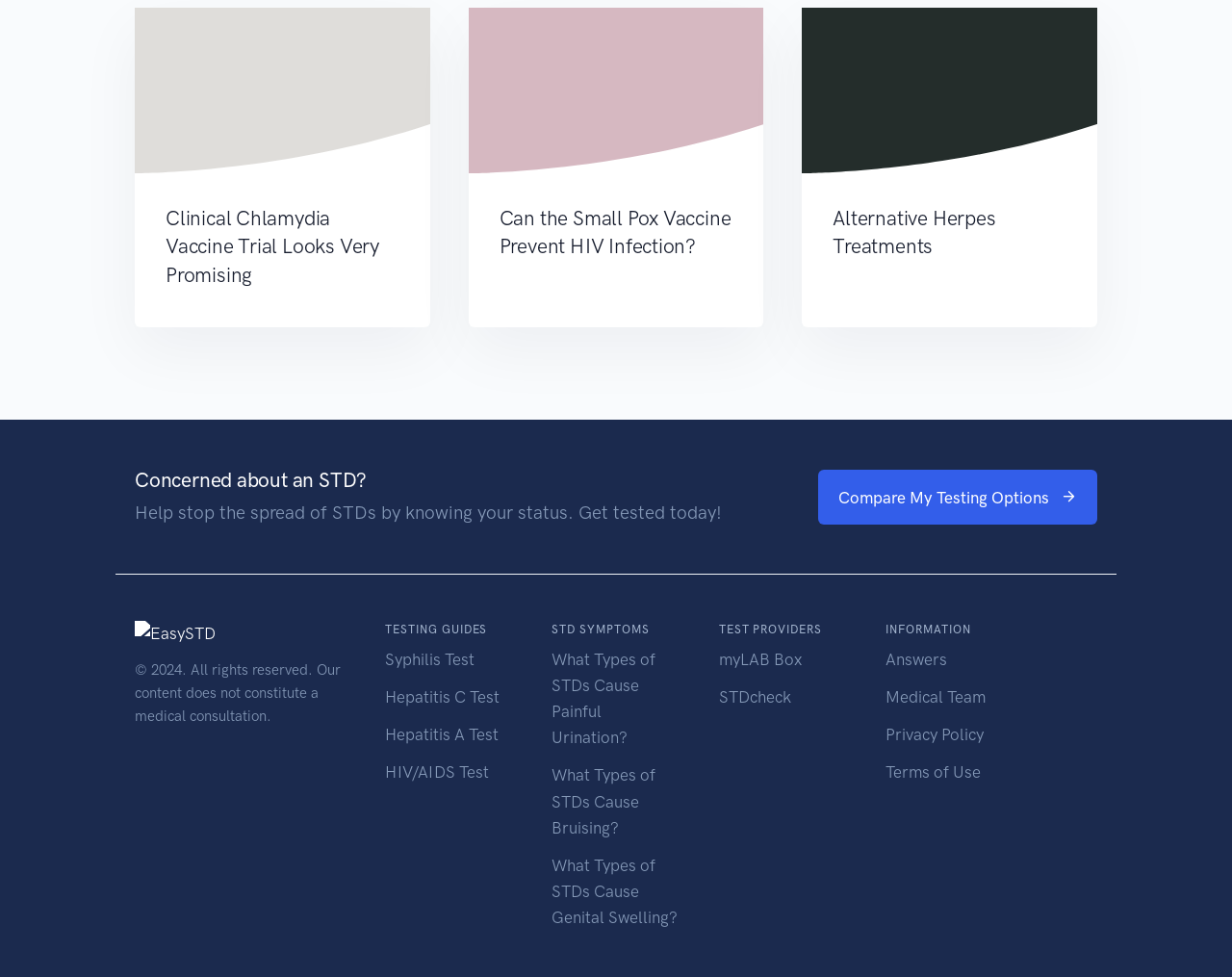Identify the coordinates of the bounding box for the element that must be clicked to accomplish the instruction: "Learn about Syphilis Test".

[0.312, 0.665, 0.385, 0.684]